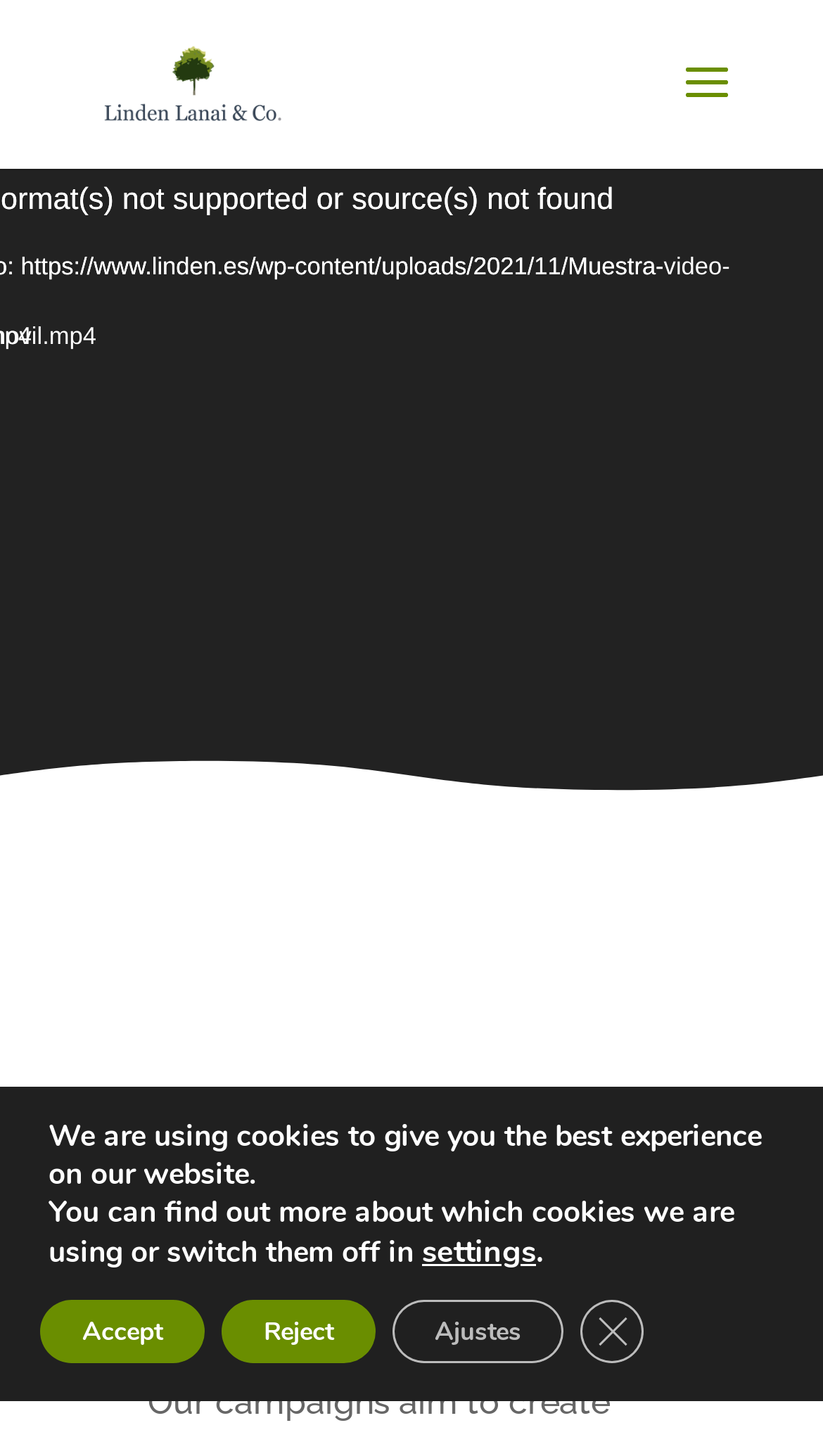Using the webpage screenshot and the element description Accept, determine the bounding box coordinates. Specify the coordinates in the format (top-left x, top-left y, bottom-right x, bottom-right y) with values ranging from 0 to 1.

[0.049, 0.893, 0.249, 0.936]